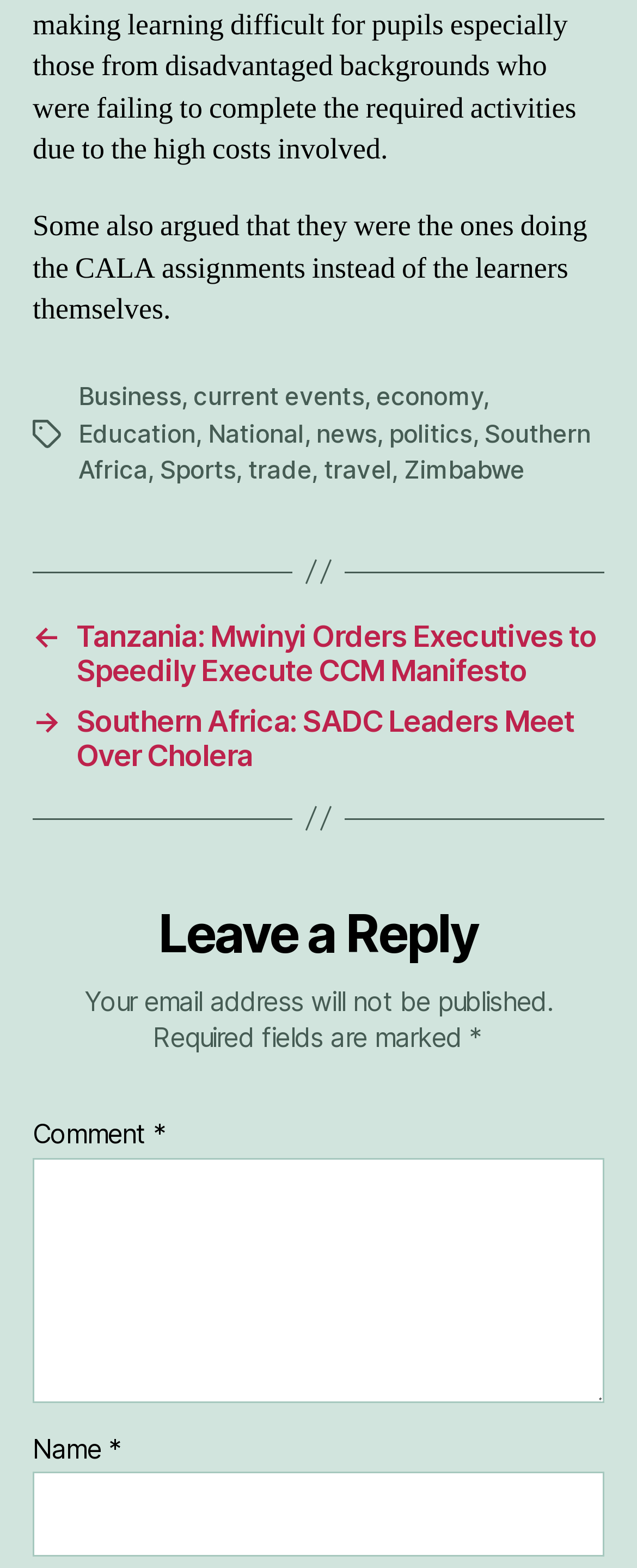Use a single word or phrase to answer this question: 
What is the last field required to leave a reply?

Name